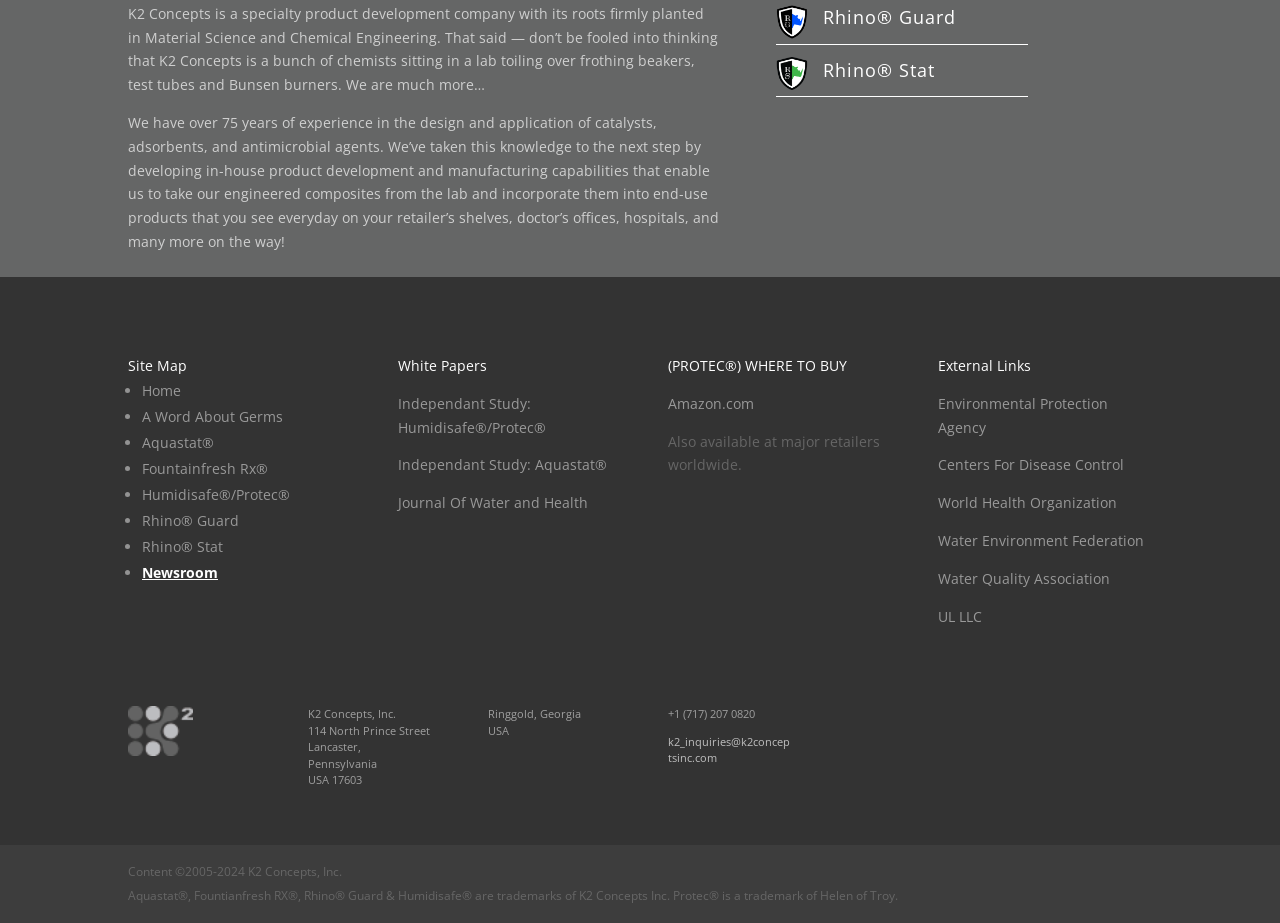Please determine the bounding box coordinates for the UI element described as: "Water Quality Association".

[0.733, 0.616, 0.867, 0.637]